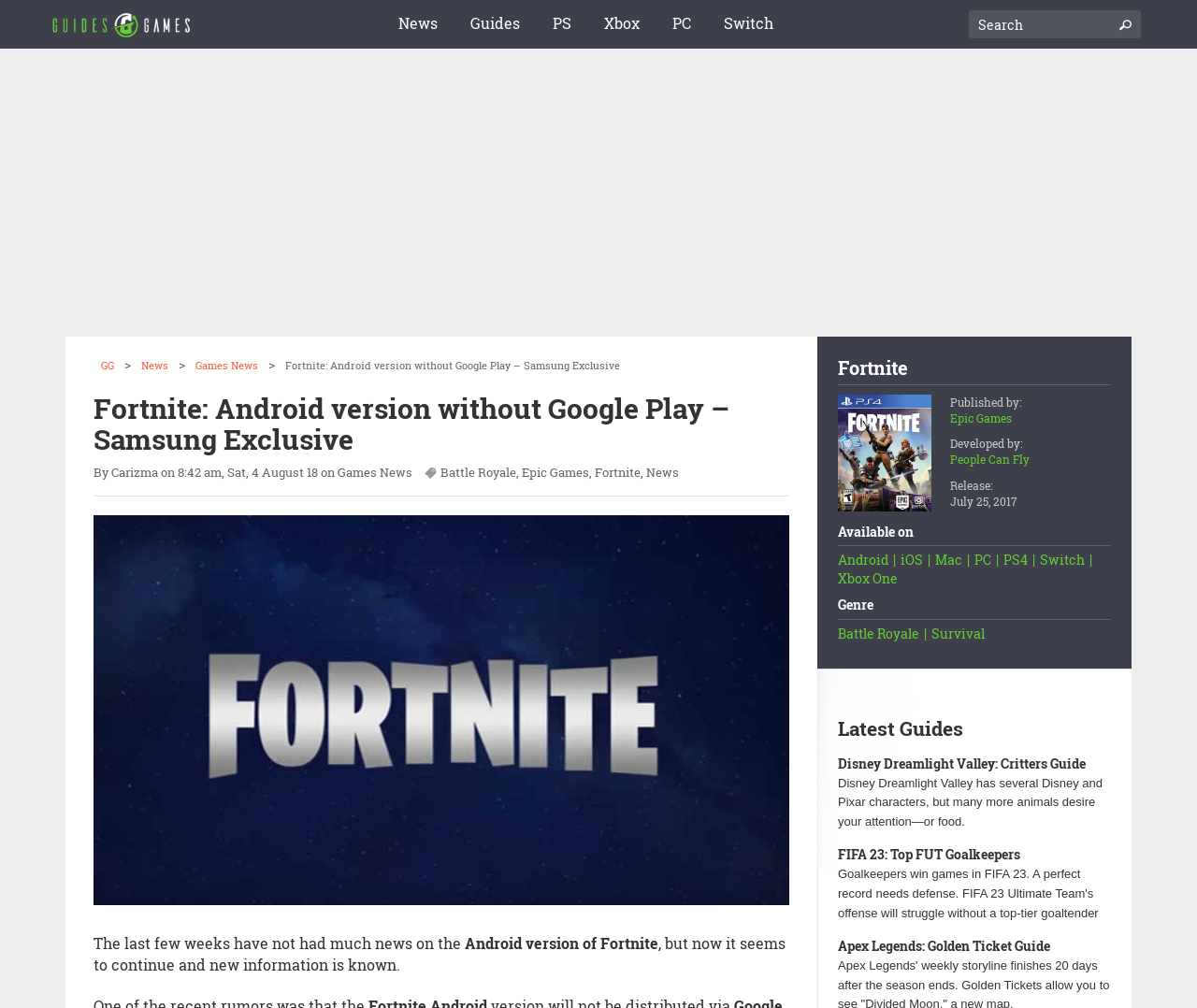Could you determine the bounding box coordinates of the clickable element to complete the instruction: "Go to News page"? Provide the coordinates as four float numbers between 0 and 1, i.e., [left, top, right, bottom].

[0.321, 0.008, 0.377, 0.038]